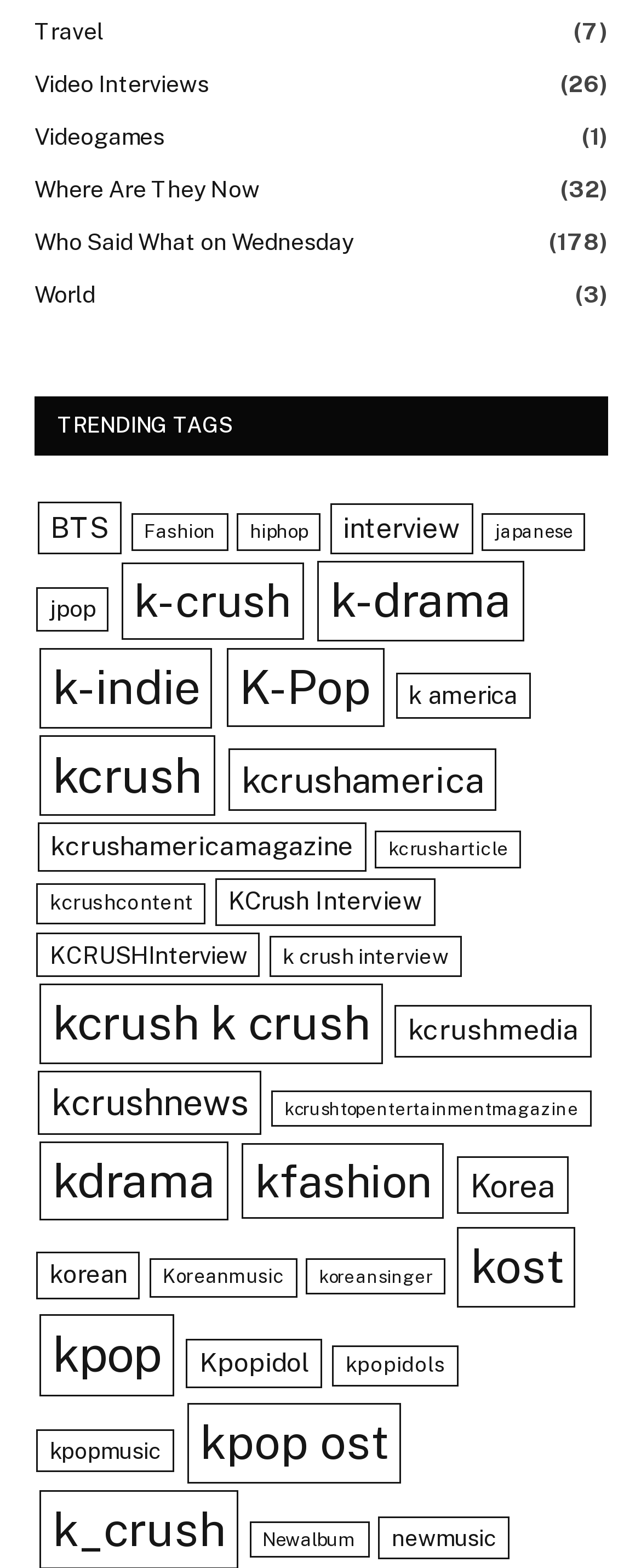Find and indicate the bounding box coordinates of the region you should select to follow the given instruction: "Explore the 'BTS' tag".

[0.058, 0.32, 0.189, 0.354]